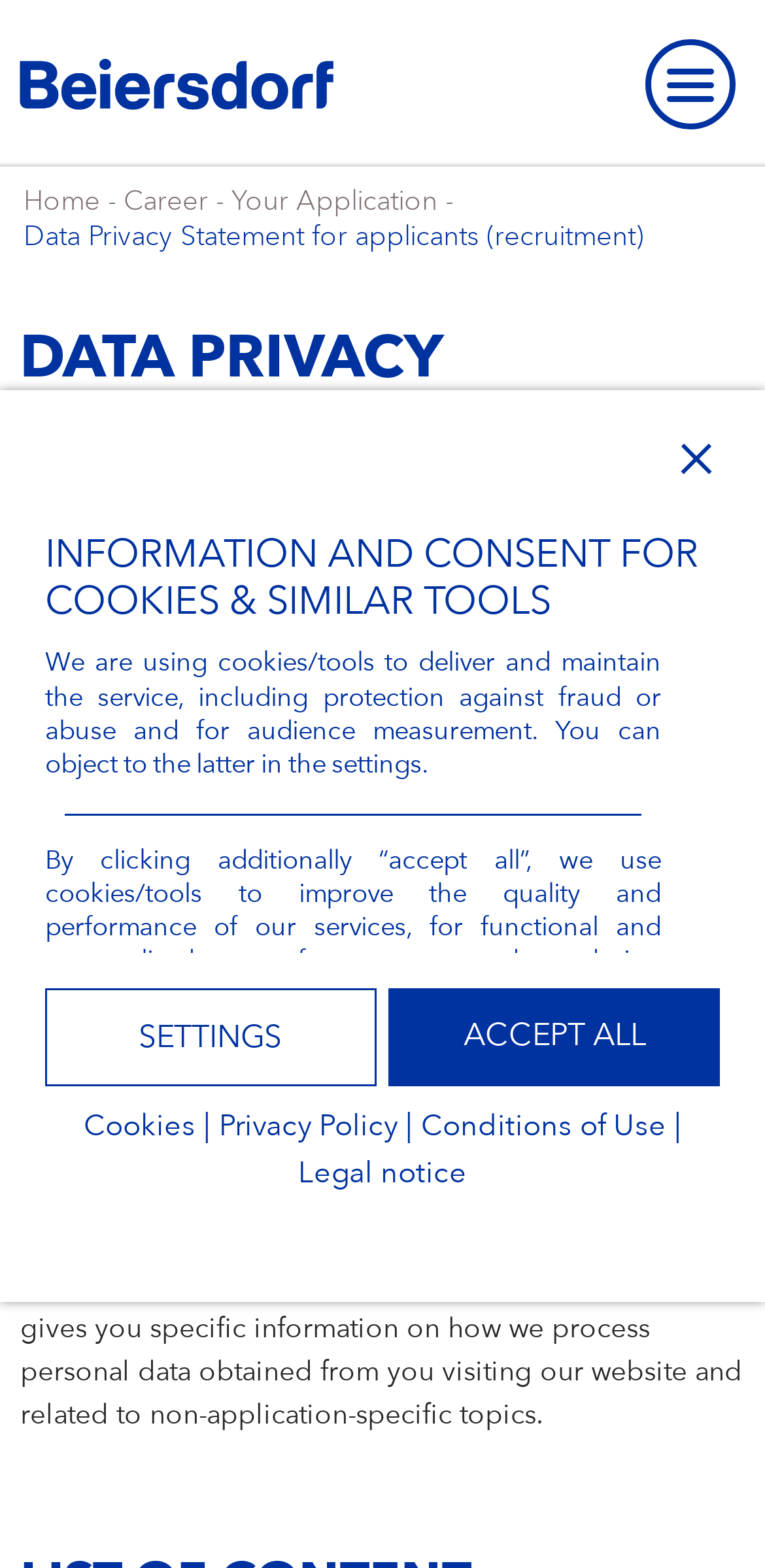Please identify the coordinates of the bounding box that should be clicked to fulfill this instruction: "Click the 'ACCEPT ALL' button".

[0.509, 0.631, 0.941, 0.693]